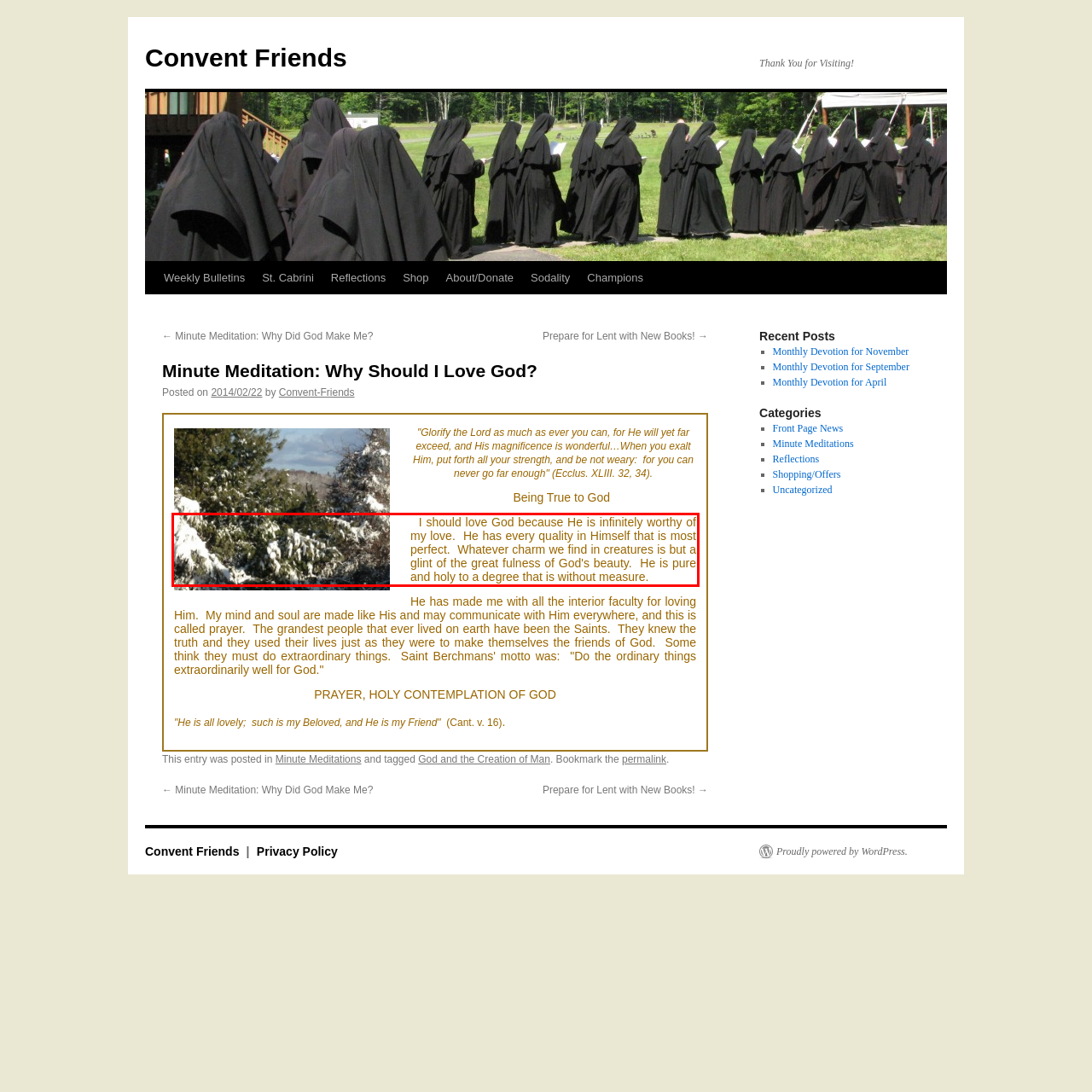You are given a screenshot showing a webpage with a red bounding box. Perform OCR to capture the text within the red bounding box.

I should love God because He is infinitely worthy of my love. He has every quality in Himself that is most perfect. Whatever charm we find in creatures is but a glint of the great fulness of God's beauty. He is pure and holy to a degree that is without measure.